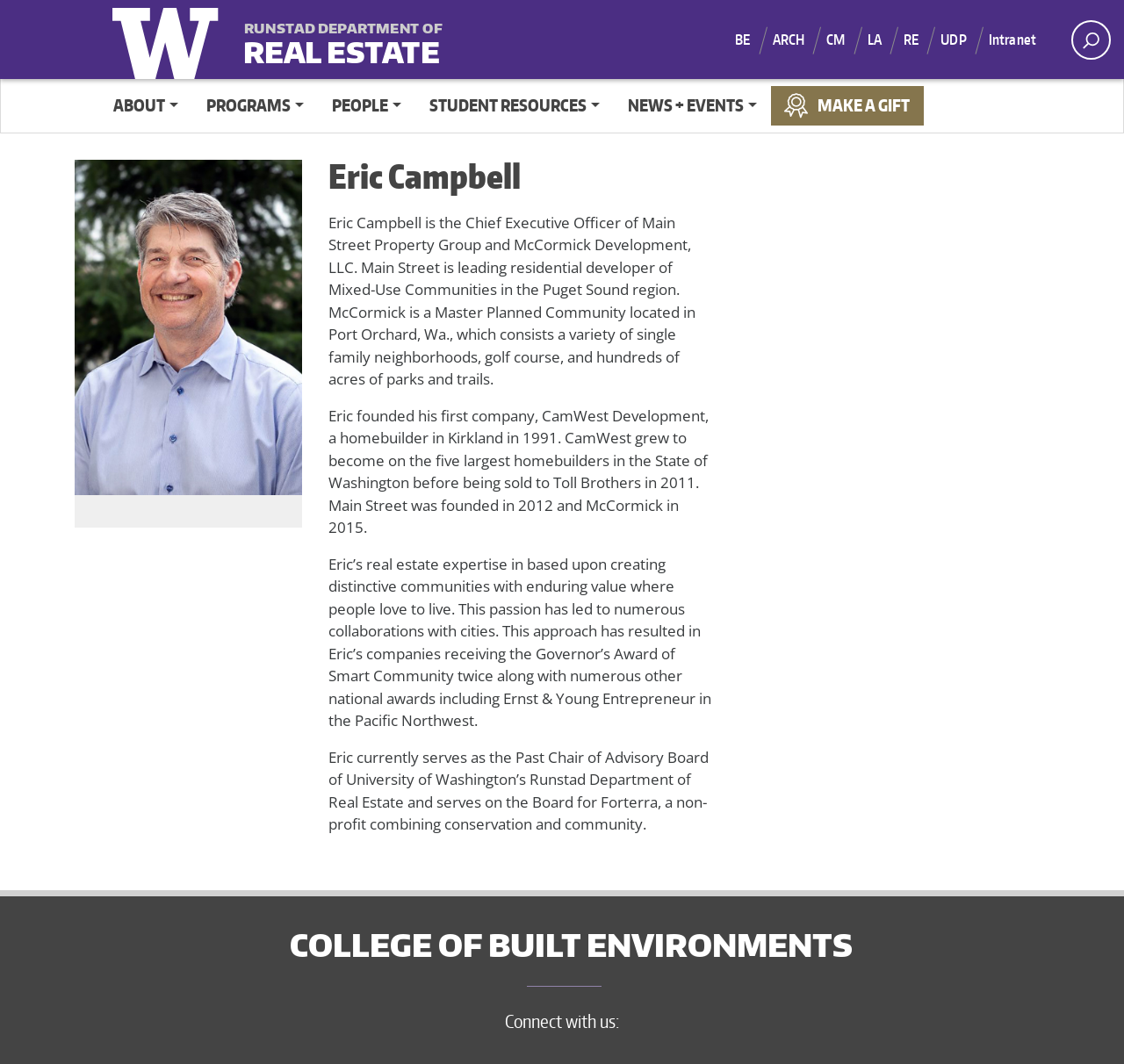Convey a detailed summary of the webpage, mentioning all key elements.

The webpage is about Eric Campbell, the Chief Executive Officer of Main Street Property Group and McCormick Development, LLC. At the top left, there is a link to the University of Washington. On the top right, there is a main menu with links to various departments, including BE, ARCH, CM, LA, RE, UDP, and Intranet. Next to the main menu, there is a search area button with a magnifying glass icon.

Below the top menu, there is a navigation menu with buttons for ABOUT, PROGRAMS, PEOPLE, STUDENT RESOURCES, NEWS + EVENTS, and MAKE A GIFT. The navigation menu spans the entire width of the page.

The main content of the page is divided into two sections. The left section contains a heading with Eric Campbell's name, followed by three paragraphs of text describing his background and achievements in the real estate industry. The text mentions his companies, Main Street Property Group and McCormick Development, LLC, and his involvement with the University of Washington and other organizations.

The right section of the main content appears to be a complementary section, with a link to the COLLEGE OF BUILT ENVIRONMENTS and a static text "Connect with us:" at the bottom.